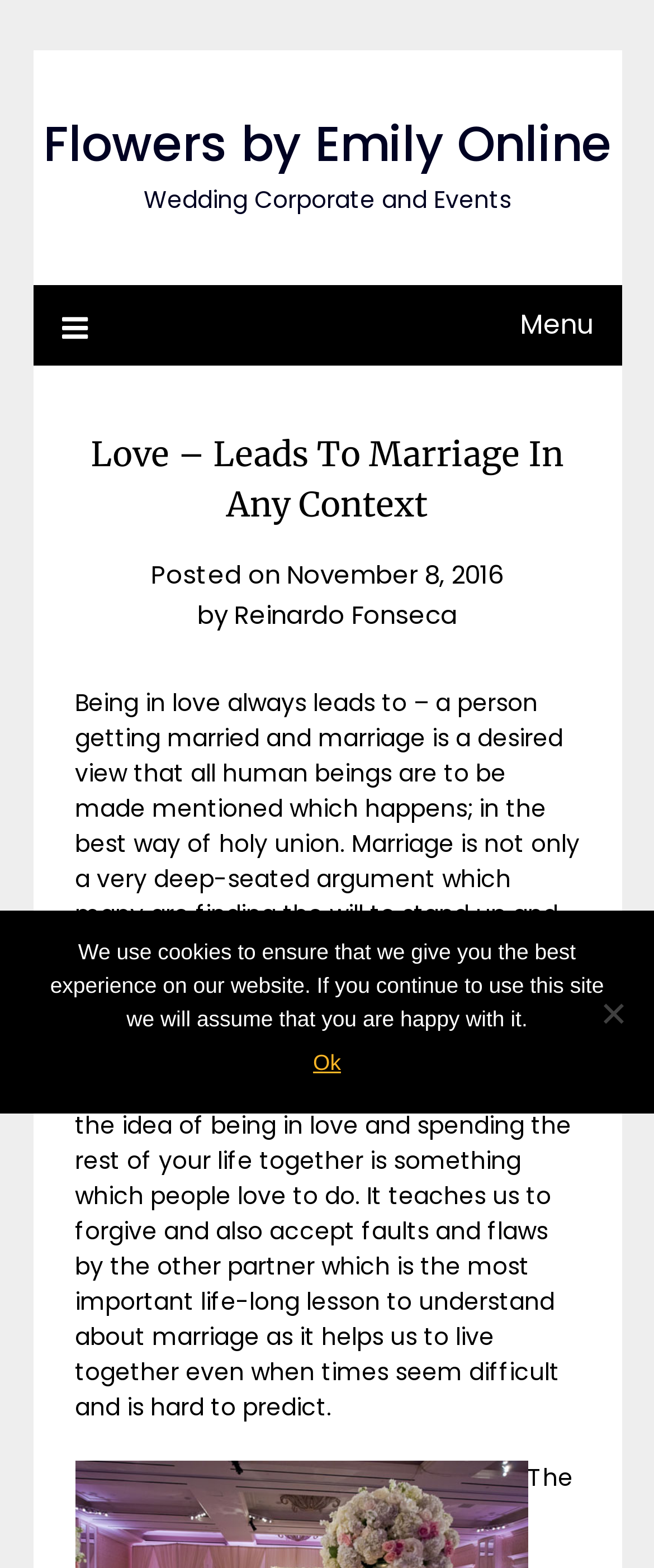Based on the element description, predict the bounding box coordinates (top-left x, top-left y, bottom-right x, bottom-right y) for the UI element in the screenshot: USA

None